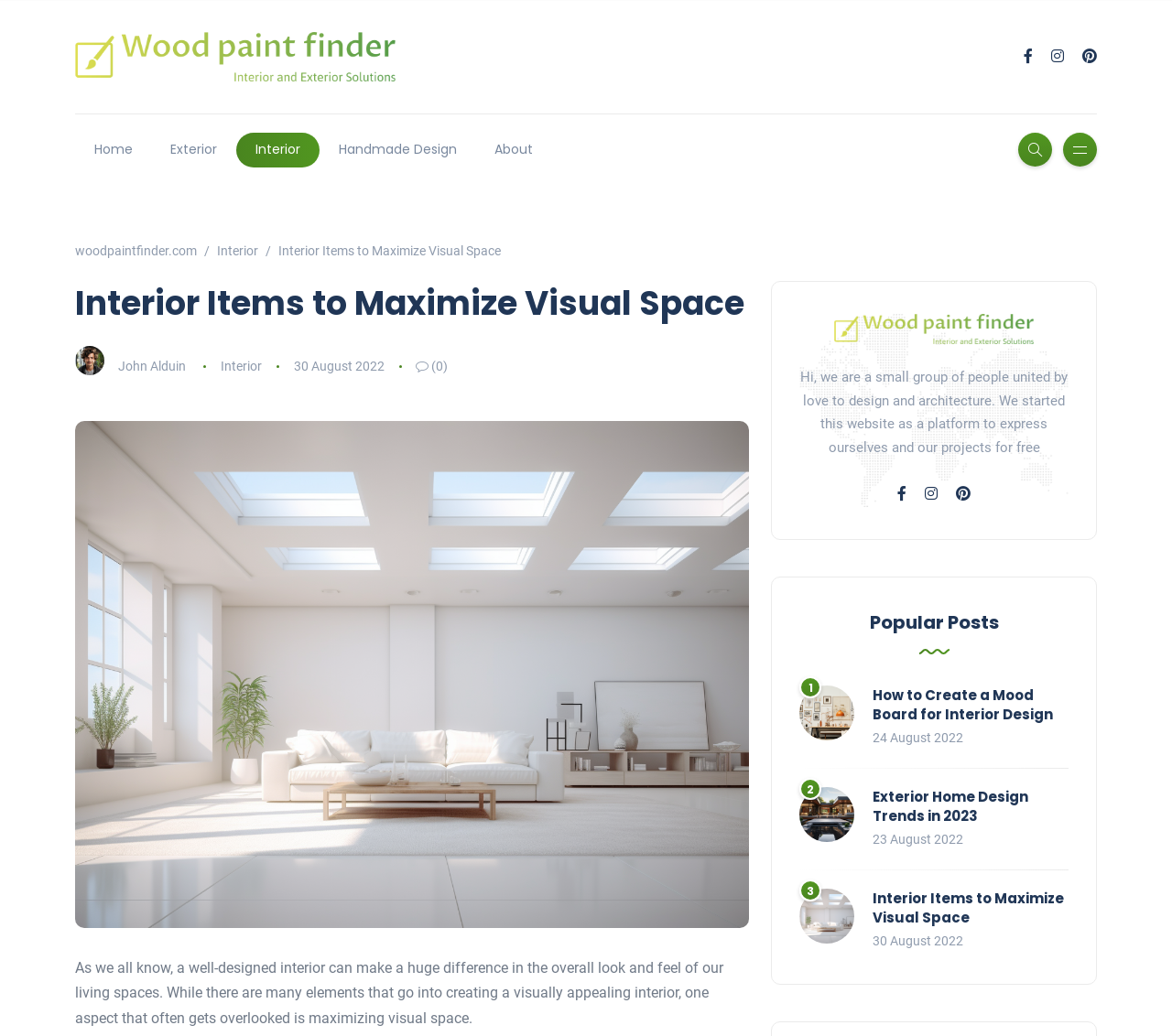What is the category of the latest article?
With the help of the image, please provide a detailed response to the question.

I found the latest article by looking at the dates of the articles on the webpage. The latest article has a date of '30 August 2022' and is categorized under 'Interior'.